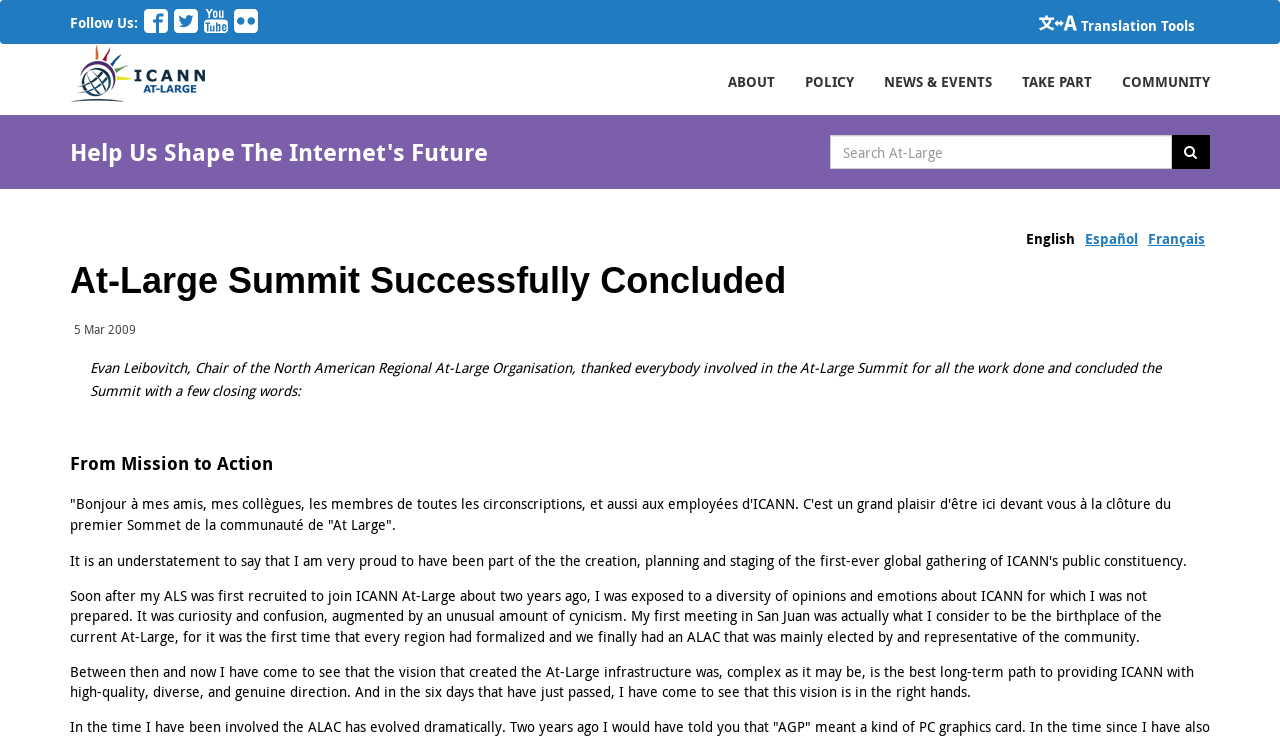Identify the bounding box coordinates of the clickable region necessary to fulfill the following instruction: "Follow us on Facebook". The bounding box coordinates should be four float numbers between 0 and 1, i.e., [left, top, right, bottom].

[0.112, 0.024, 0.131, 0.05]